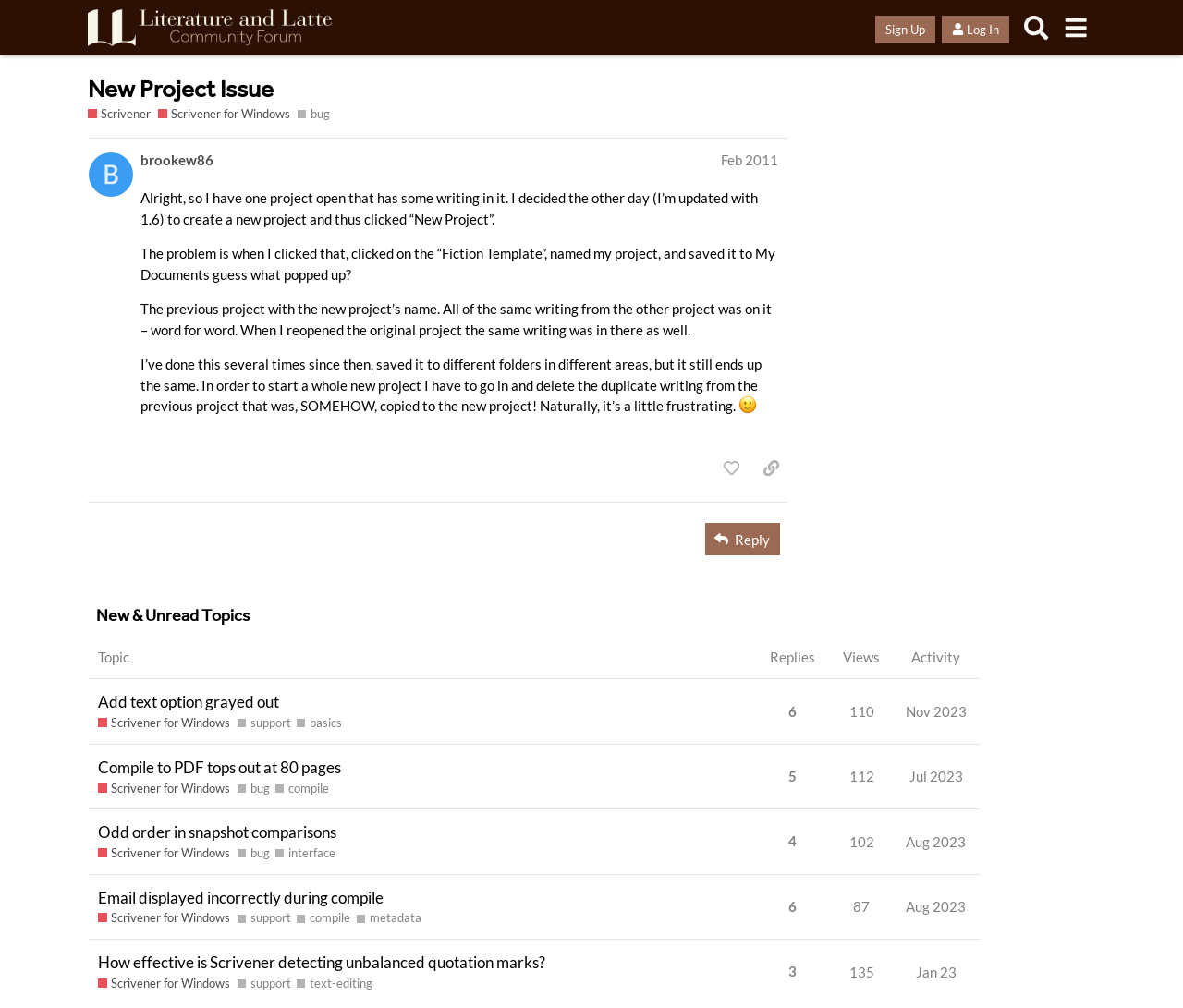Provide your answer in a single word or phrase: 
What is the topic of the first post?

New Project Issue